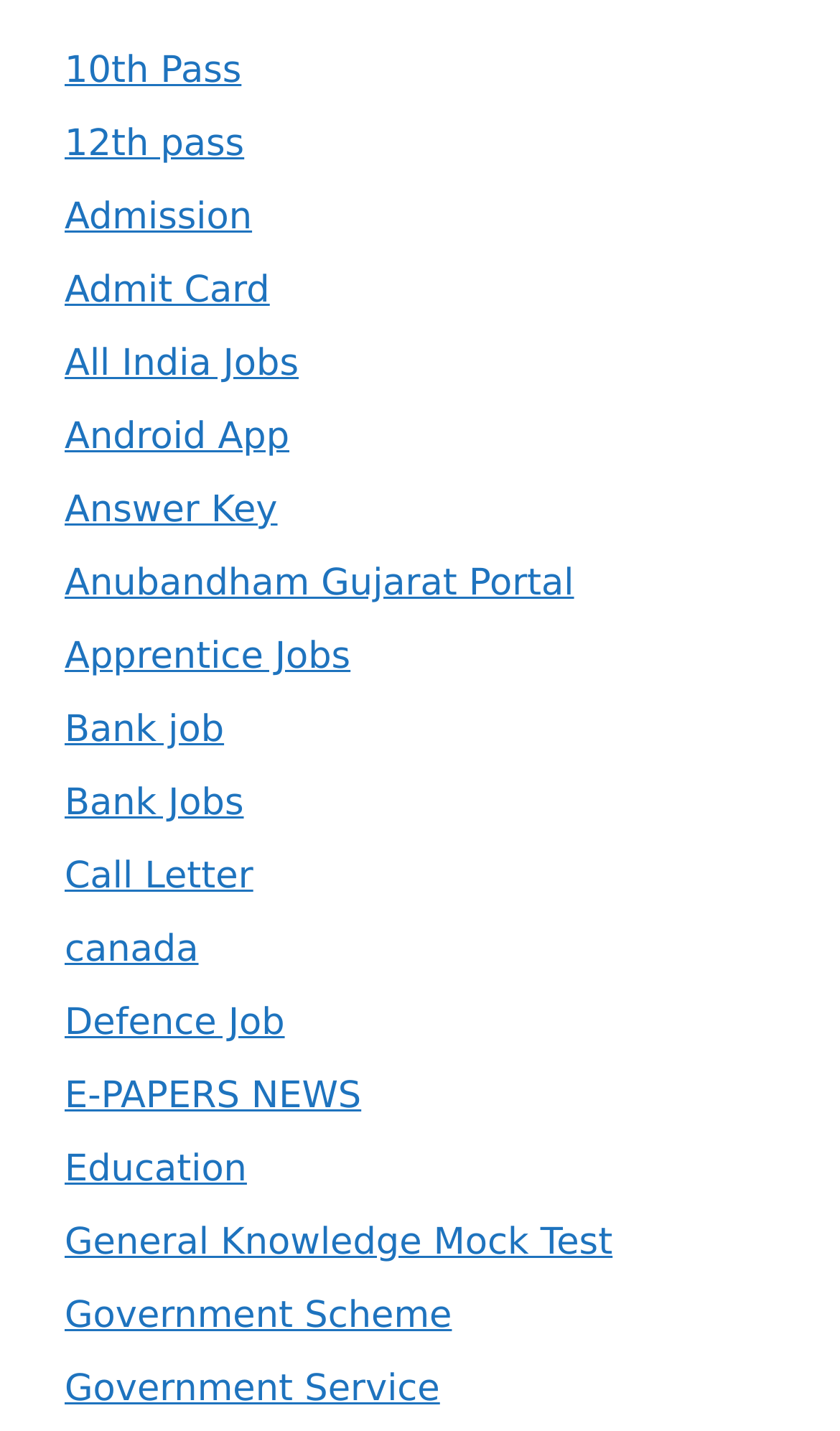What is the purpose of the 'Admit Card' link?
Using the image, provide a concise answer in one word or a short phrase.

To access admit cards